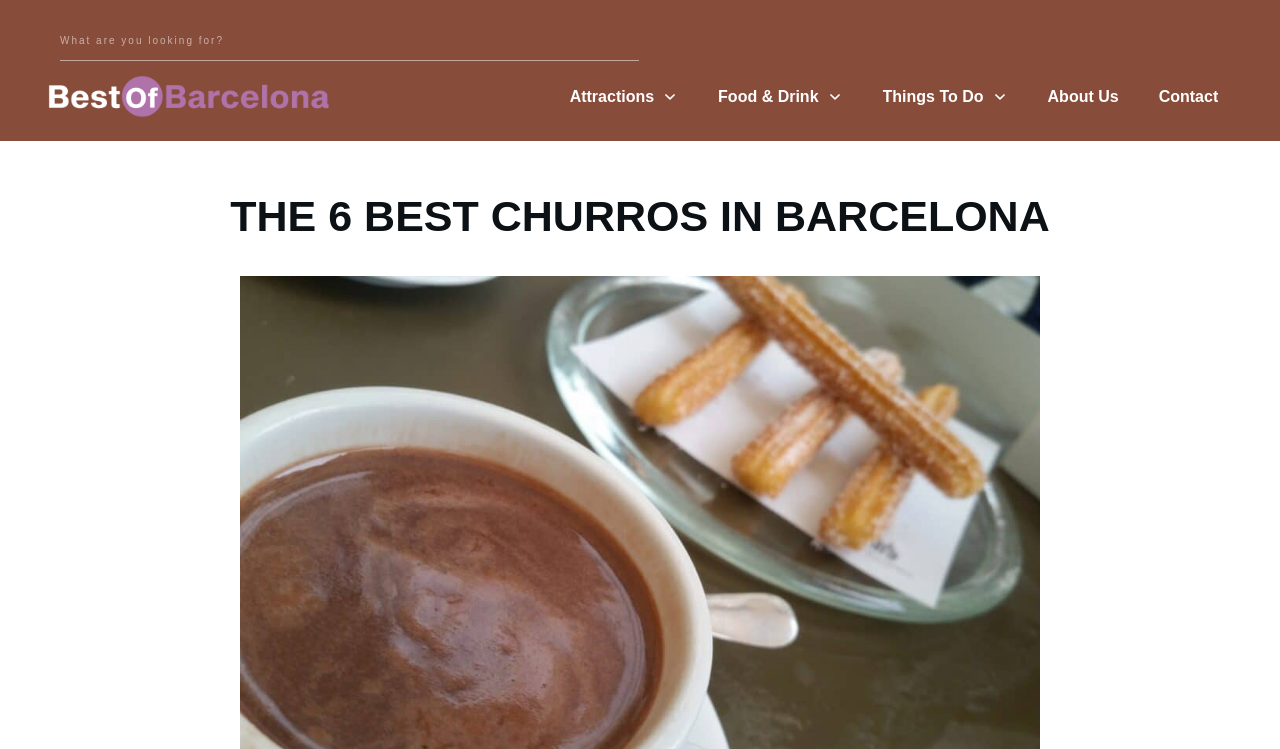Locate the bounding box of the user interface element based on this description: "About Us".

[0.818, 0.108, 0.874, 0.15]